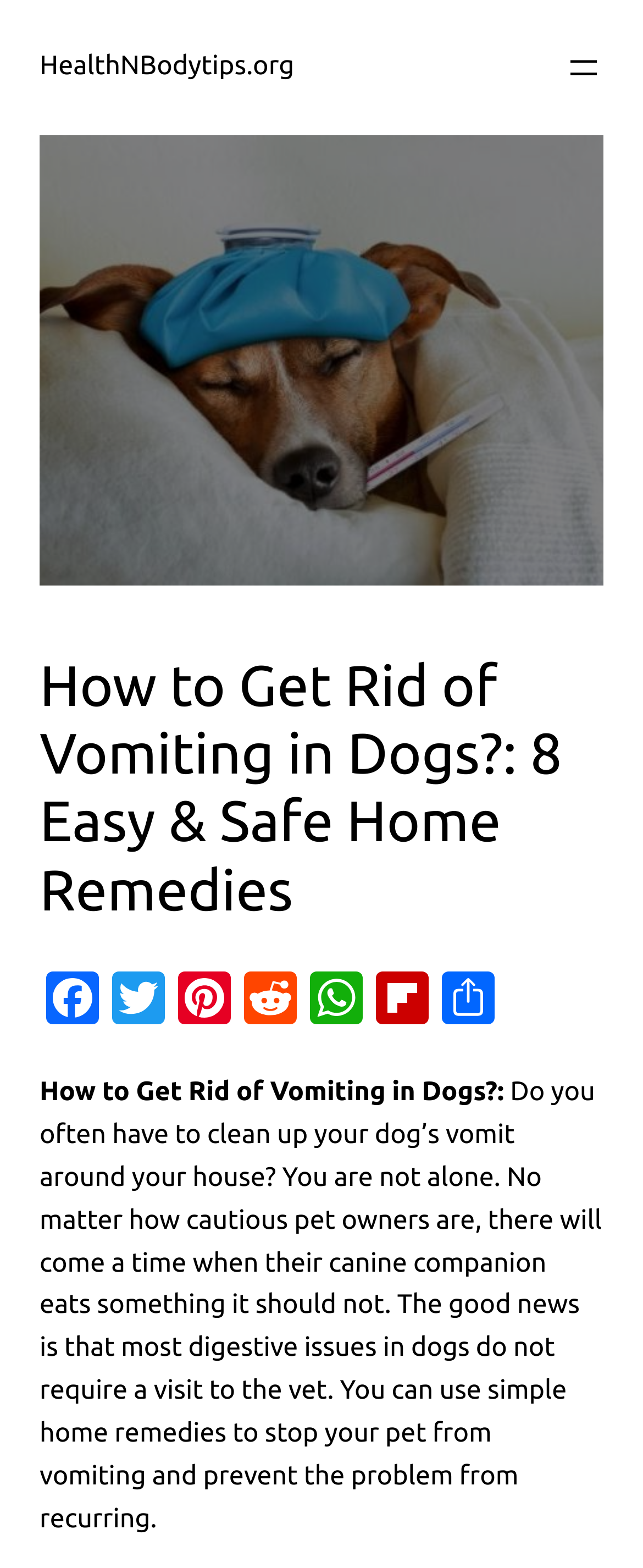Please determine the bounding box coordinates of the clickable area required to carry out the following instruction: "Read 'Vacation In Pure Luxury' article". The coordinates must be four float numbers between 0 and 1, represented as [left, top, right, bottom].

None